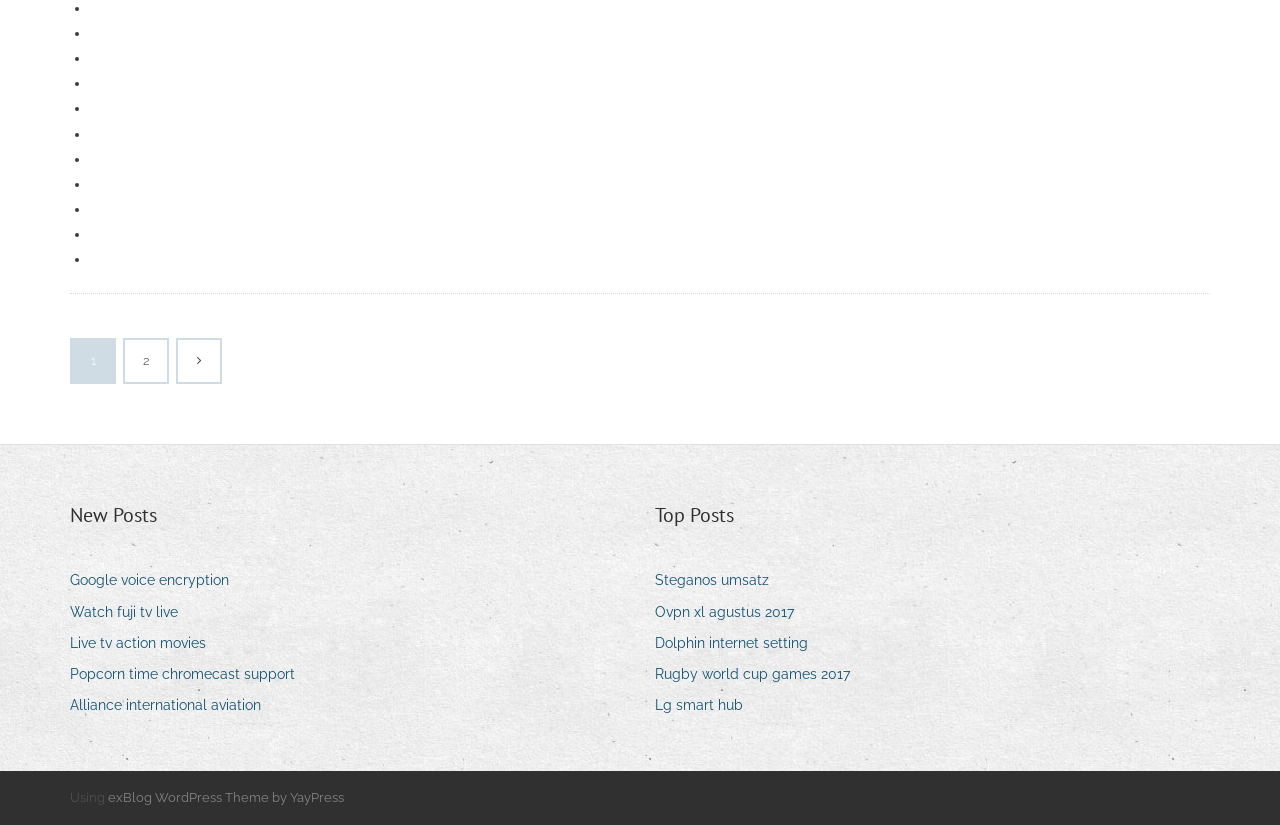How many links are present in the 'New Posts' section?
Using the image as a reference, deliver a detailed and thorough answer to the question.

There are 5 links present in the 'New Posts' section, each representing a different post or article.